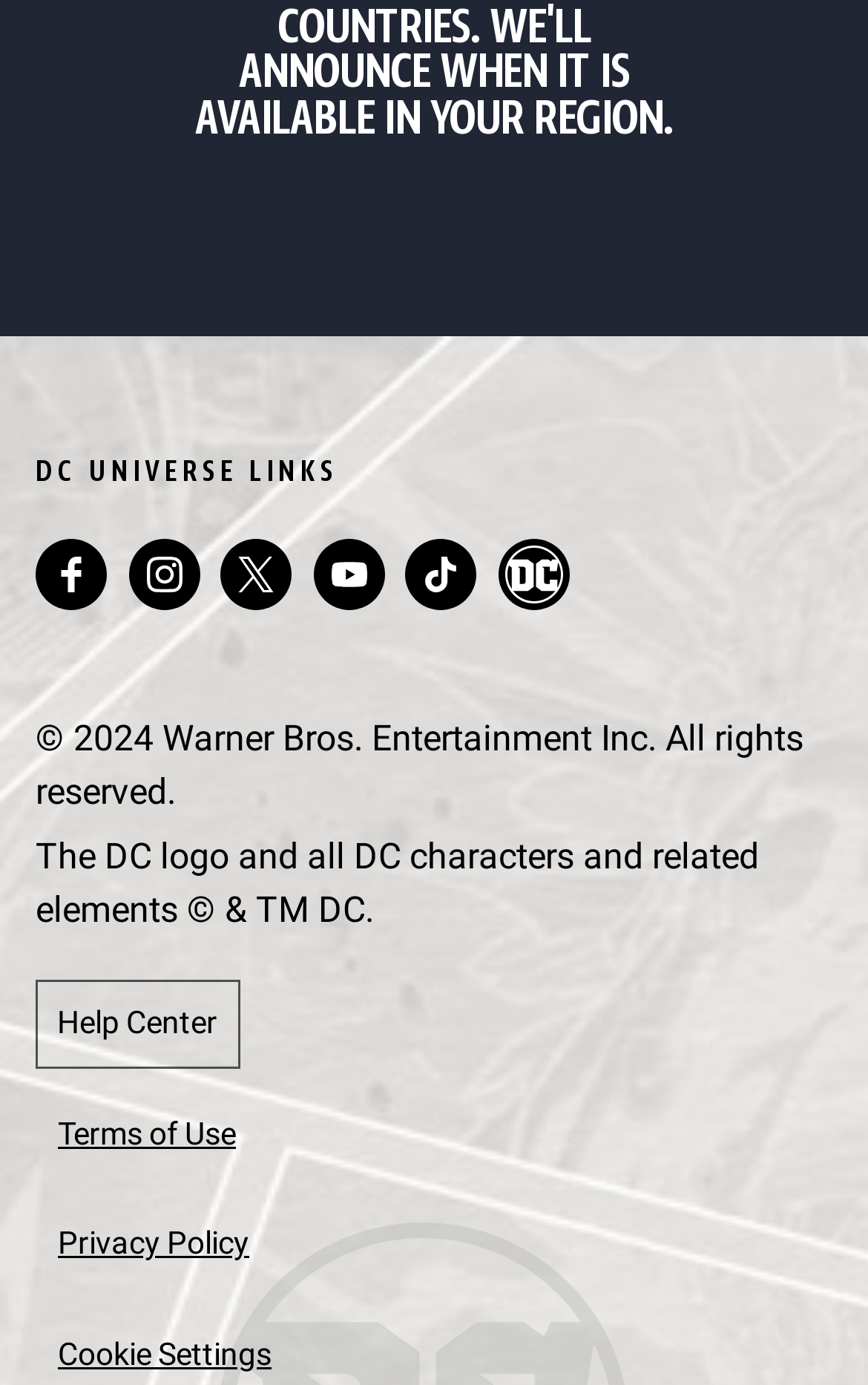Highlight the bounding box coordinates of the element you need to click to perform the following instruction: "Visit Facebook page."

[0.041, 0.389, 0.123, 0.441]